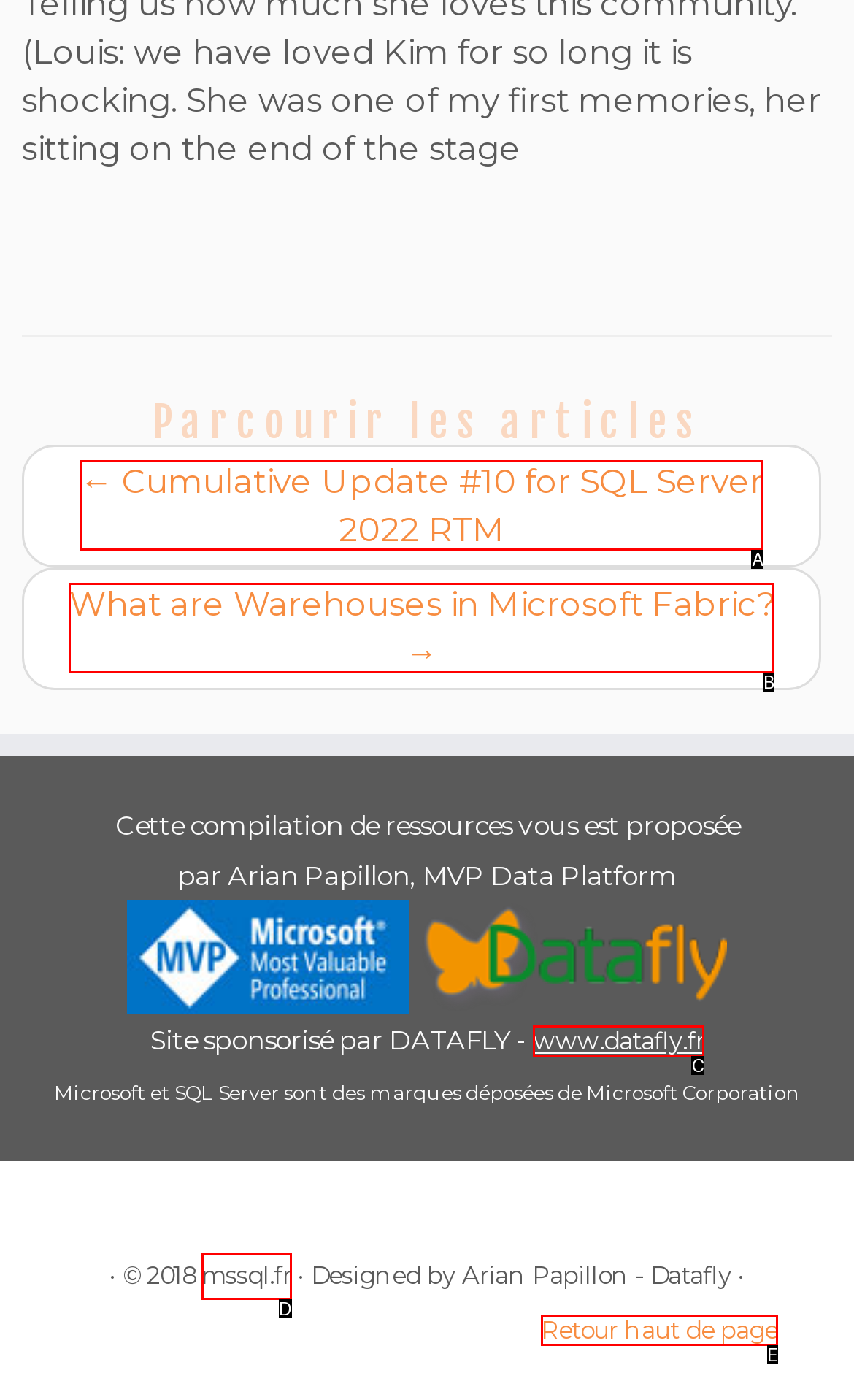Given the description: www.datafly.fr, select the HTML element that matches it best. Reply with the letter of the chosen option directly.

C